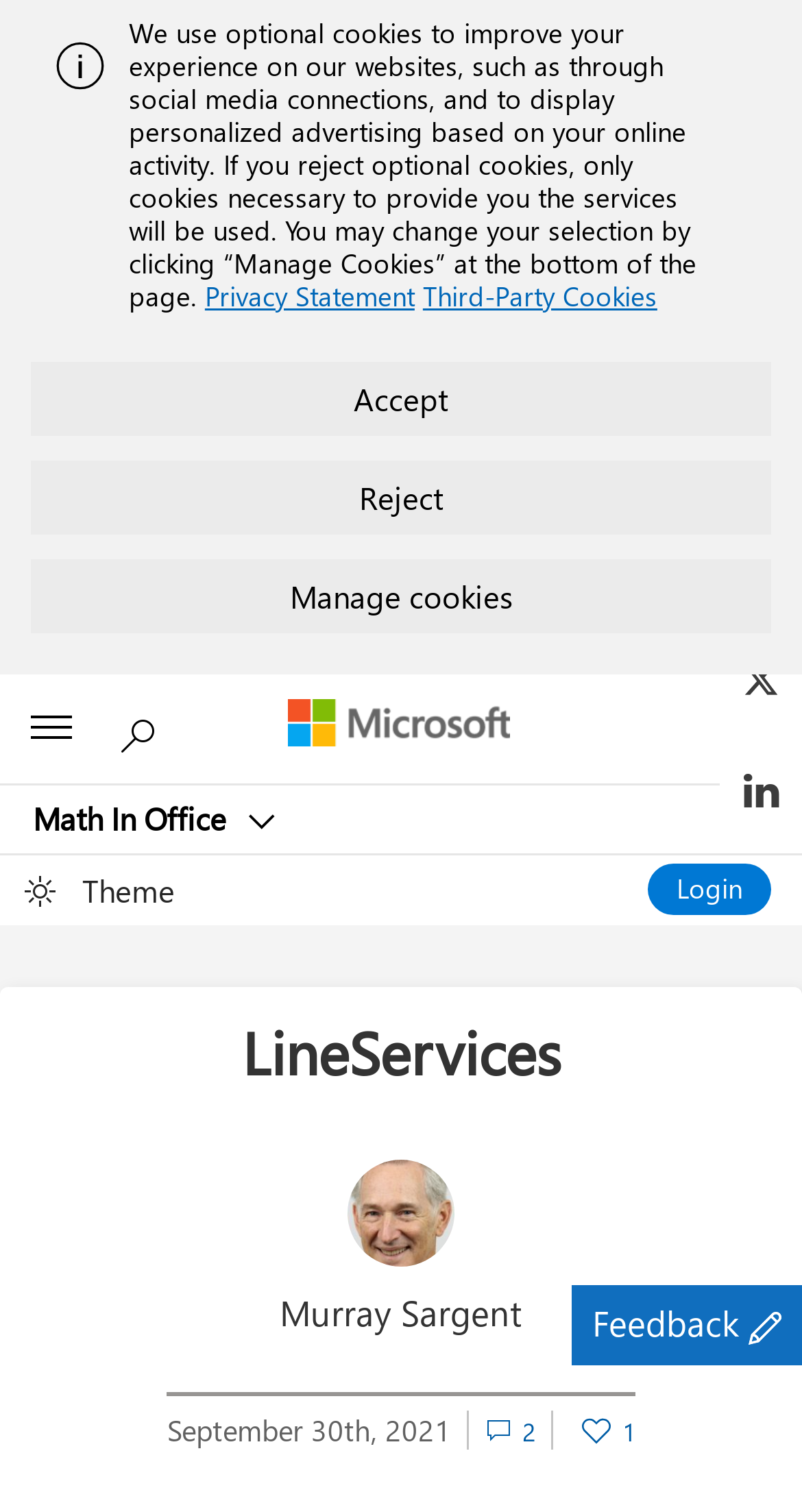Please give a one-word or short phrase response to the following question: 
What is the name of the product or service being discussed?

Math In Office